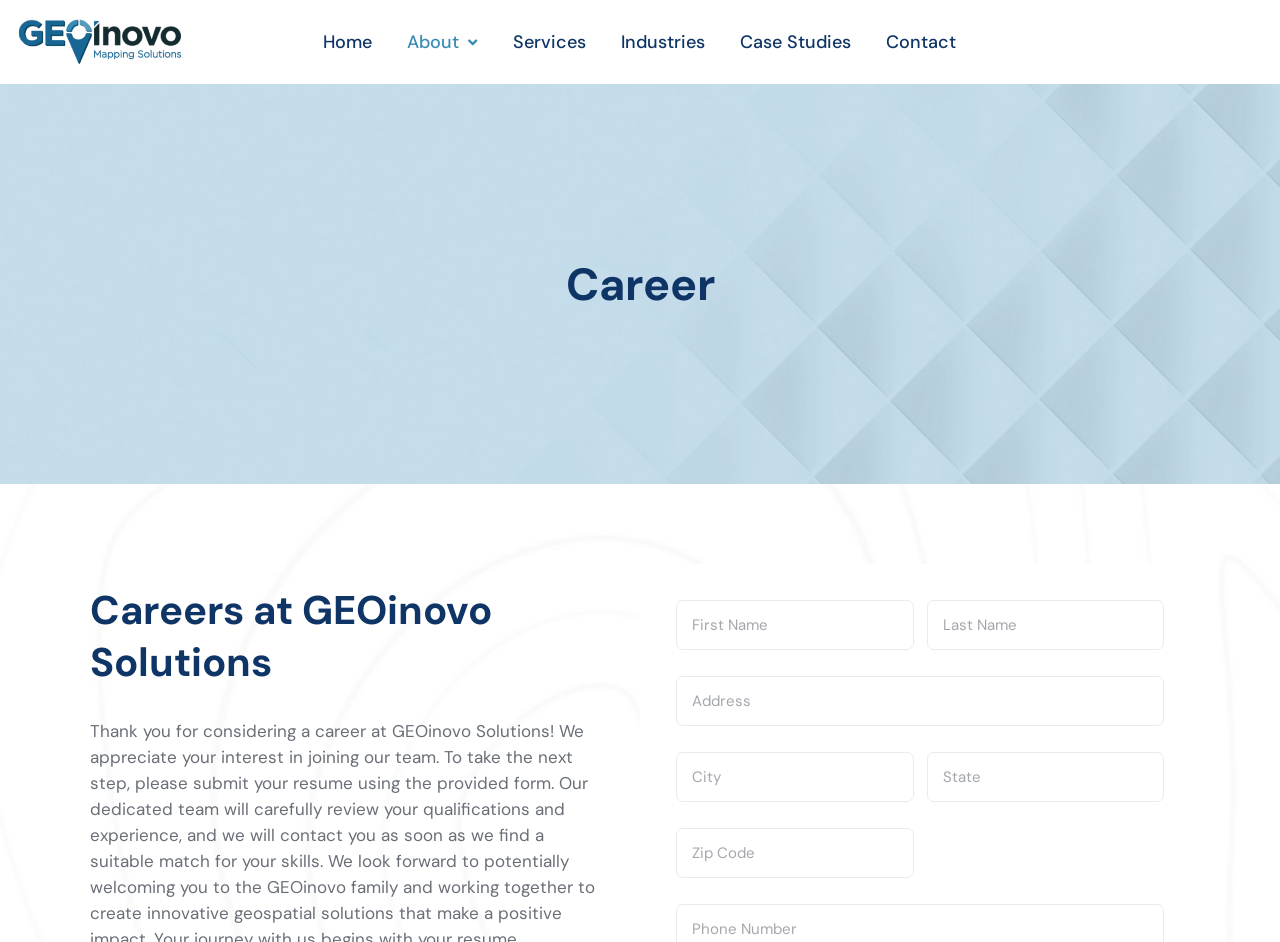Respond with a single word or phrase to the following question: How many links are in the header?

6